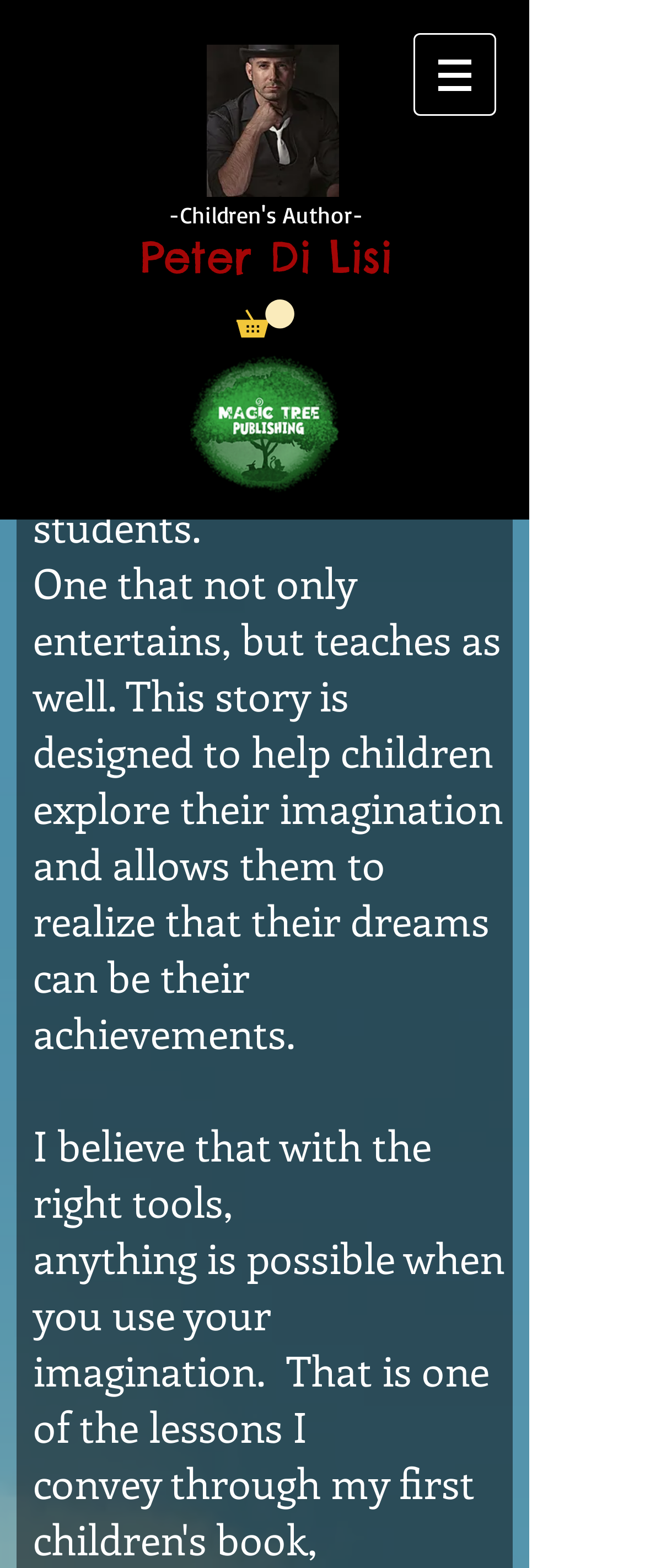Summarize the webpage in an elaborate manner.

The webpage is about author Peter Di Lisi's visits, with a focus on his children's book. At the top, there is a heading with the author's name, "Peter Di Lisi", which is also a link. Below this, there is a small image, likely a profile picture or an icon. To the right of the image, there is a logo, "logo2.png".

On the top-right corner, there is a navigation menu labeled "Site", which has a button with a popup menu. The button features a small image.

The main content of the page is a series of headings that describe the author's story and its purpose. The headings are stacked vertically, starting from the top-left corner of the page. The text describes how the story aims to entertain and teach children, encouraging them to explore their imagination and realize their dreams. The headings are grouped together, with no clear separation between them, creating a sense of continuity.

There are no other notable UI elements or images on the page, aside from the logo and the small image next to the author's name. The overall layout is simple, with a focus on the author's message and his children's book.